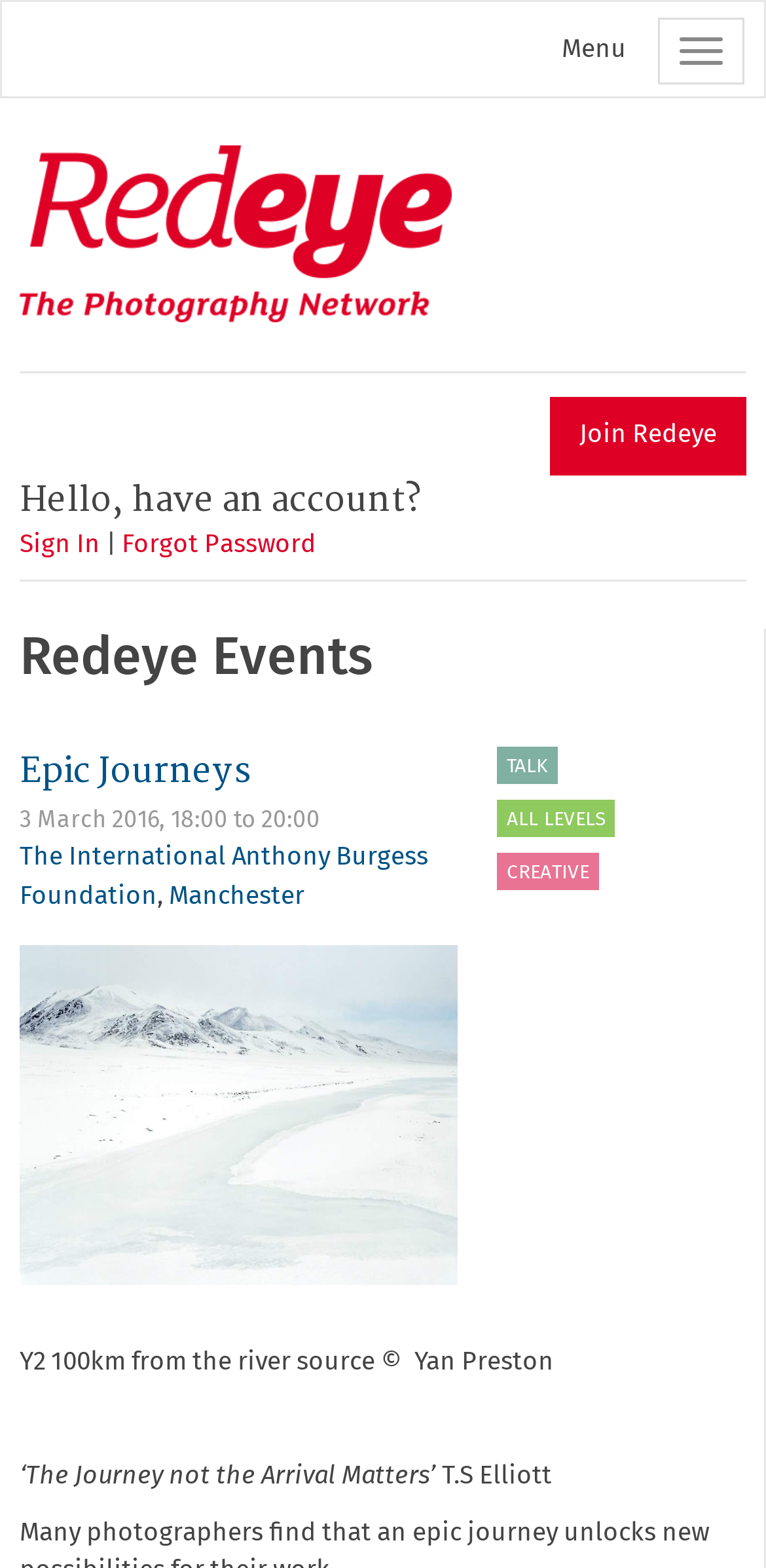What is the date of the Epic Journeys event?
Please provide a detailed and comprehensive answer to the question.

I found the answer by looking at the StaticText element with the text '3 March 2016,' which is located below the 'Epic Journeys' heading.